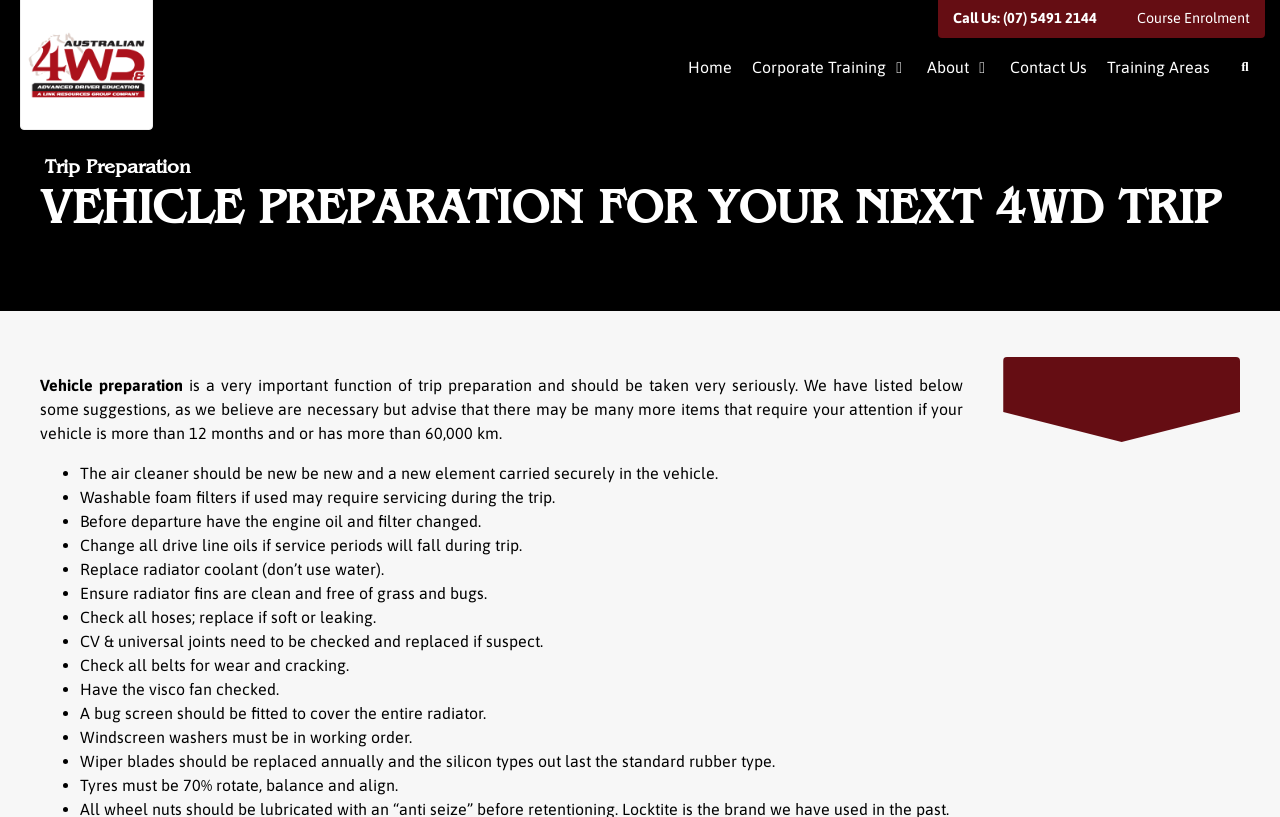Please determine the primary heading and provide its text.

VEHICLE PREPARATION FOR YOUR NEXT 4WD TRIP